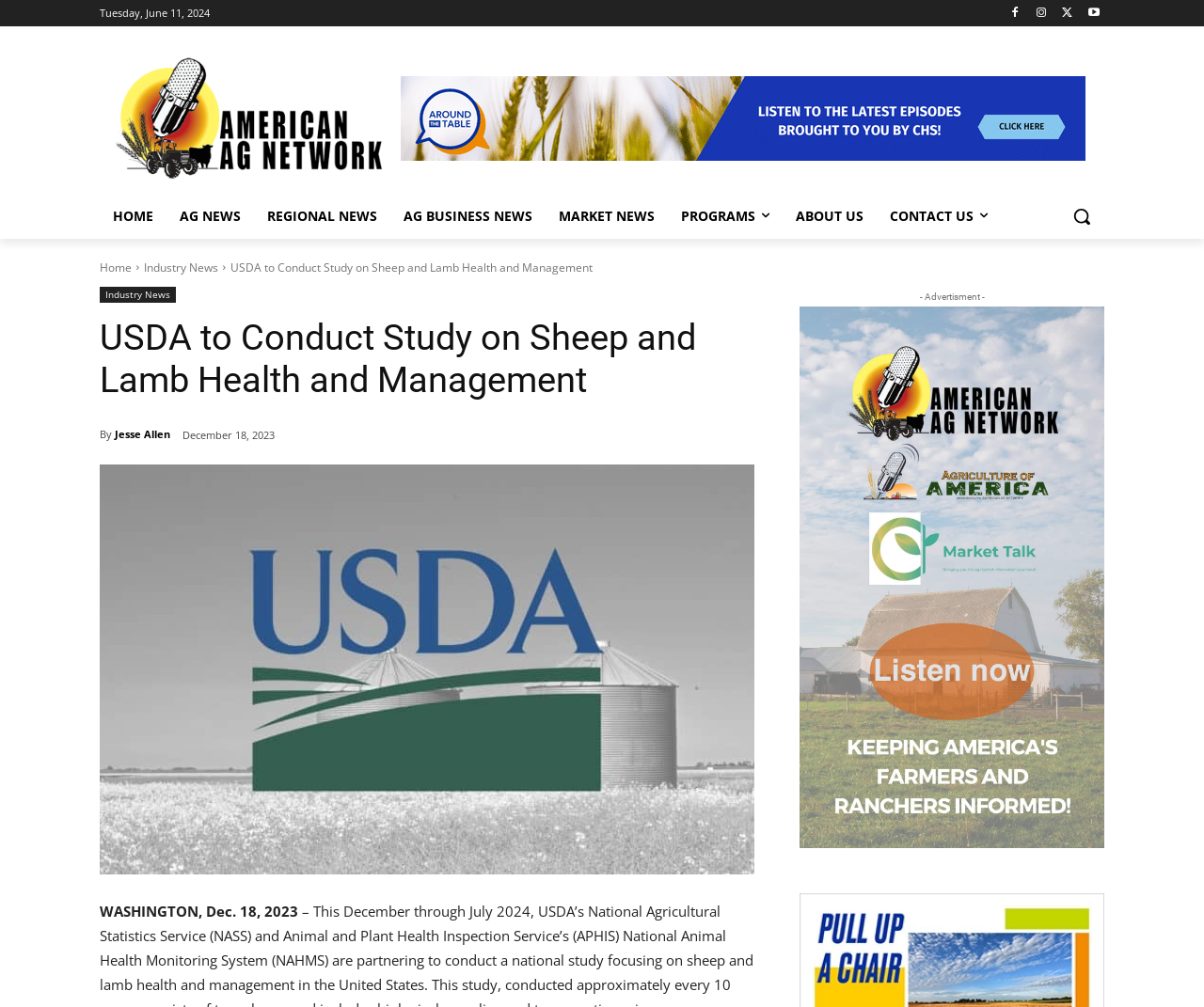Create an elaborate caption for the webpage.

The webpage appears to be a news article from the American Ag Network, with a focus on a study conducted by the USDA on sheep and lamb health and management. 

At the top of the page, there is a logo image on the left, accompanied by a series of links to different sections of the website, including "HOME", "AG NEWS", "REGIONAL NEWS", and others. On the right side, there is a search button with a magnifying glass icon.

Below the top navigation bar, there is a large image that spans almost the entire width of the page. Above the image, there is a heading that reads "USDA to Conduct Study on Sheep and Lamb Health and Management". 

To the left of the image, there is a section with the article's metadata, including the author's name, "Jesse Allen", and the publication date, "December 18, 2023". 

The main content of the article is a block of text that starts with "WASHINGTON, Dec. 18, 2023". The text is divided into paragraphs, but the exact content is not specified. 

On the right side of the page, there is a section with an advertisement, marked as "- Advertisment -". Below the advertisement, there is a link to listen to American Ag network, Agriculture of America, and Market Talk, accompanied by an image.